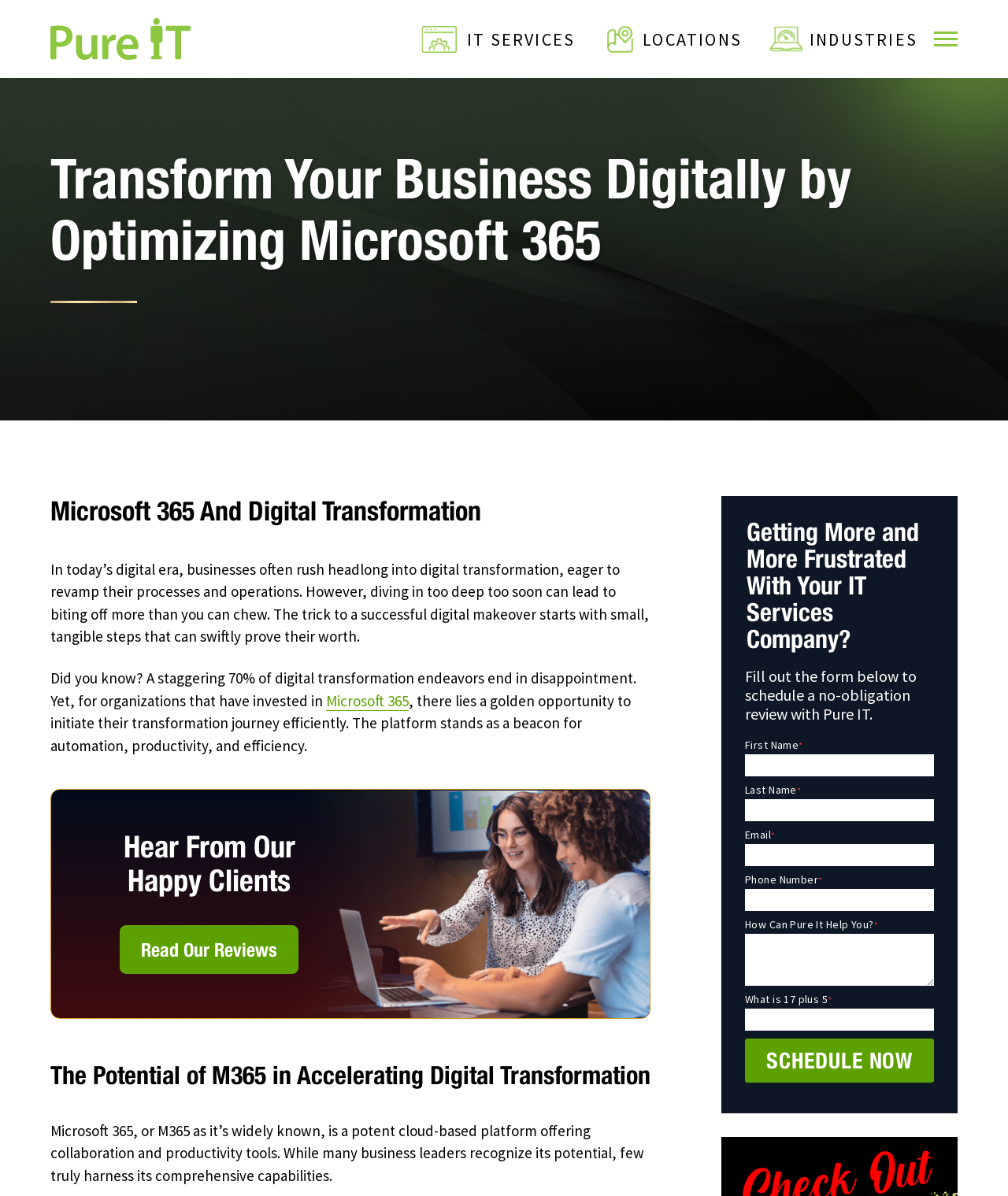Can you locate the main headline on this webpage and provide its text content?

Transform Your Business Digitally by Optimizing Microsoft 365